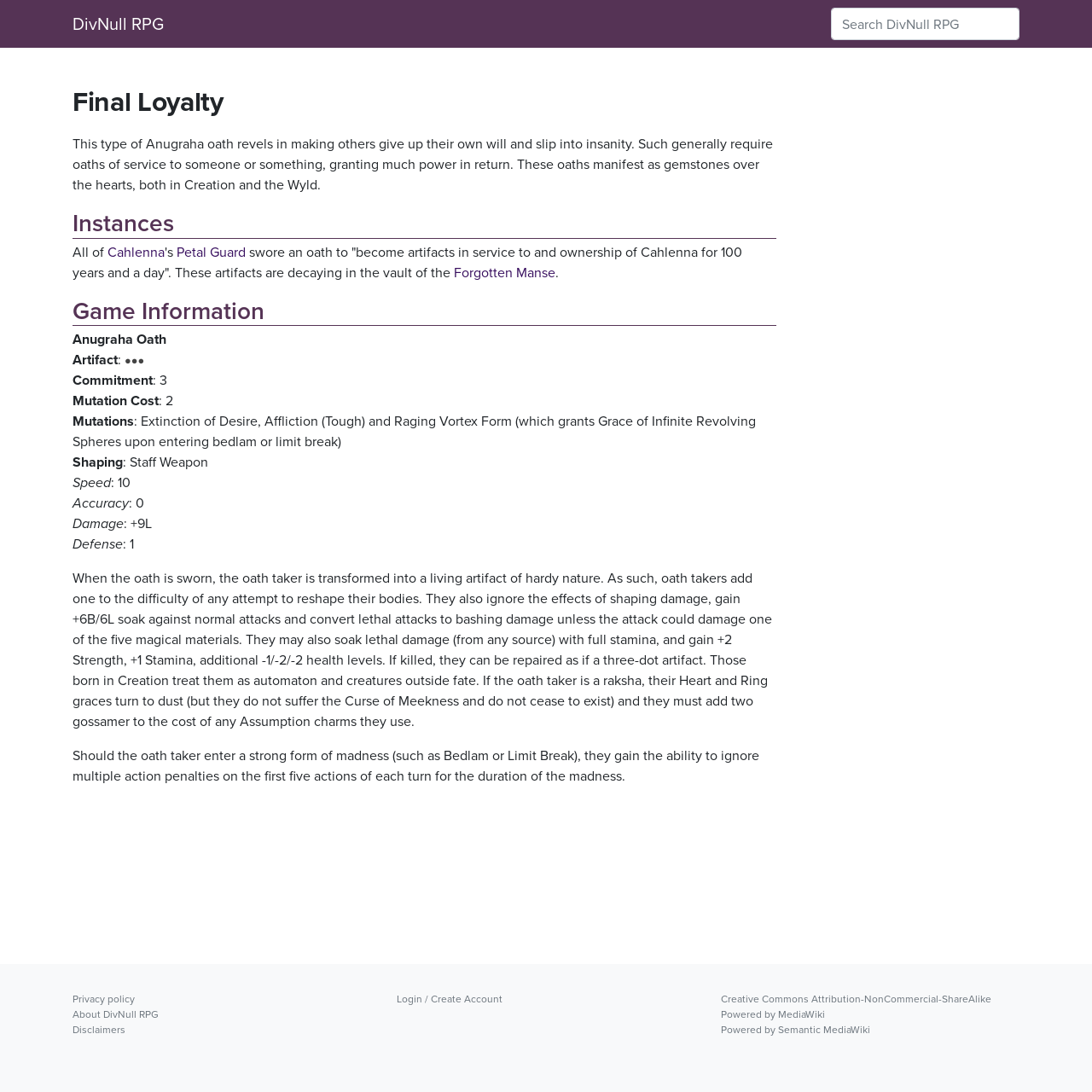What happens to a raksha's Heart and Ring graces when they take the oath?
Give a detailed explanation using the information visible in the image.

According to the description of the oath's effects, if the oath taker is a raksha, their Heart and Ring graces turn to dust. This is mentioned in the long paragraph describing the oath's effects.